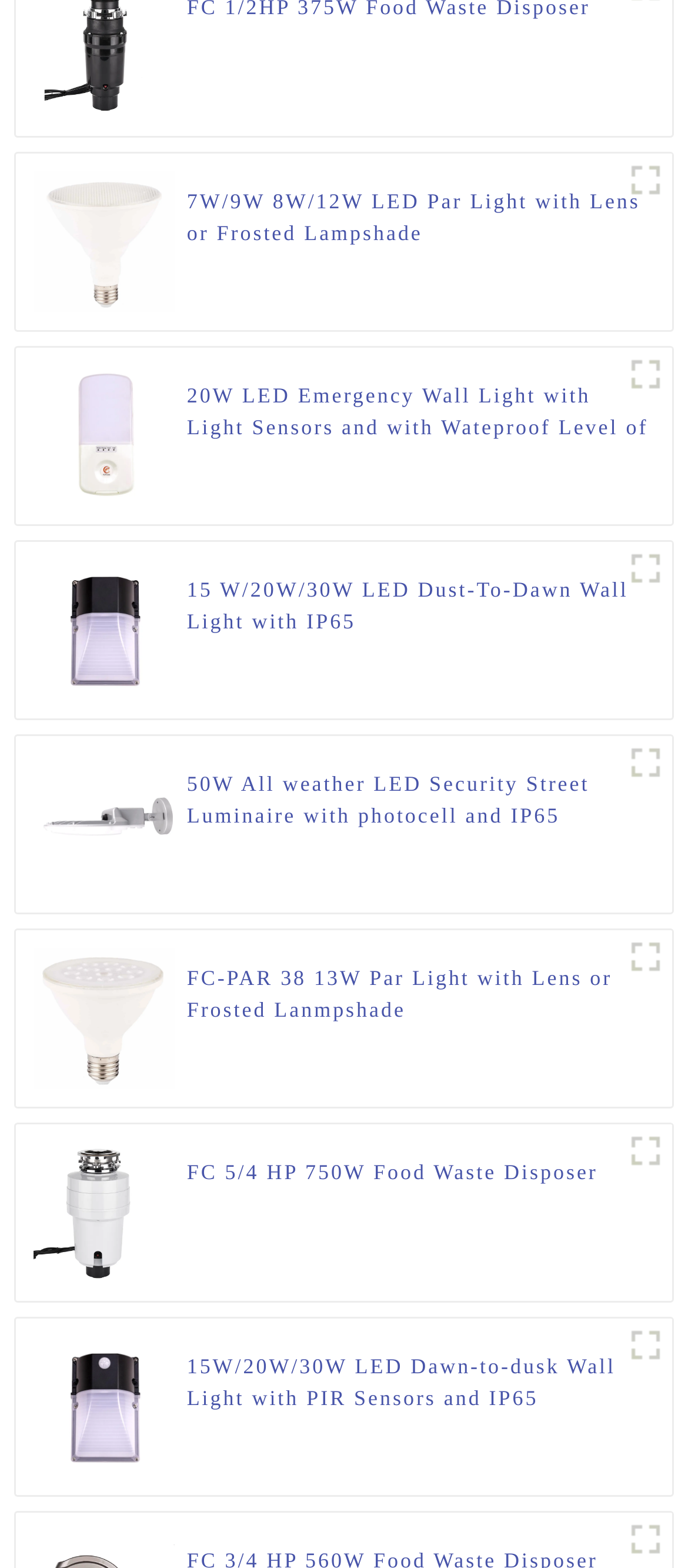Please mark the bounding box coordinates of the area that should be clicked to carry out the instruction: "view product details of 7W/9W 8W/12W LED Par Light with Lens or Frosted Lampshade".

[0.272, 0.118, 0.952, 0.159]